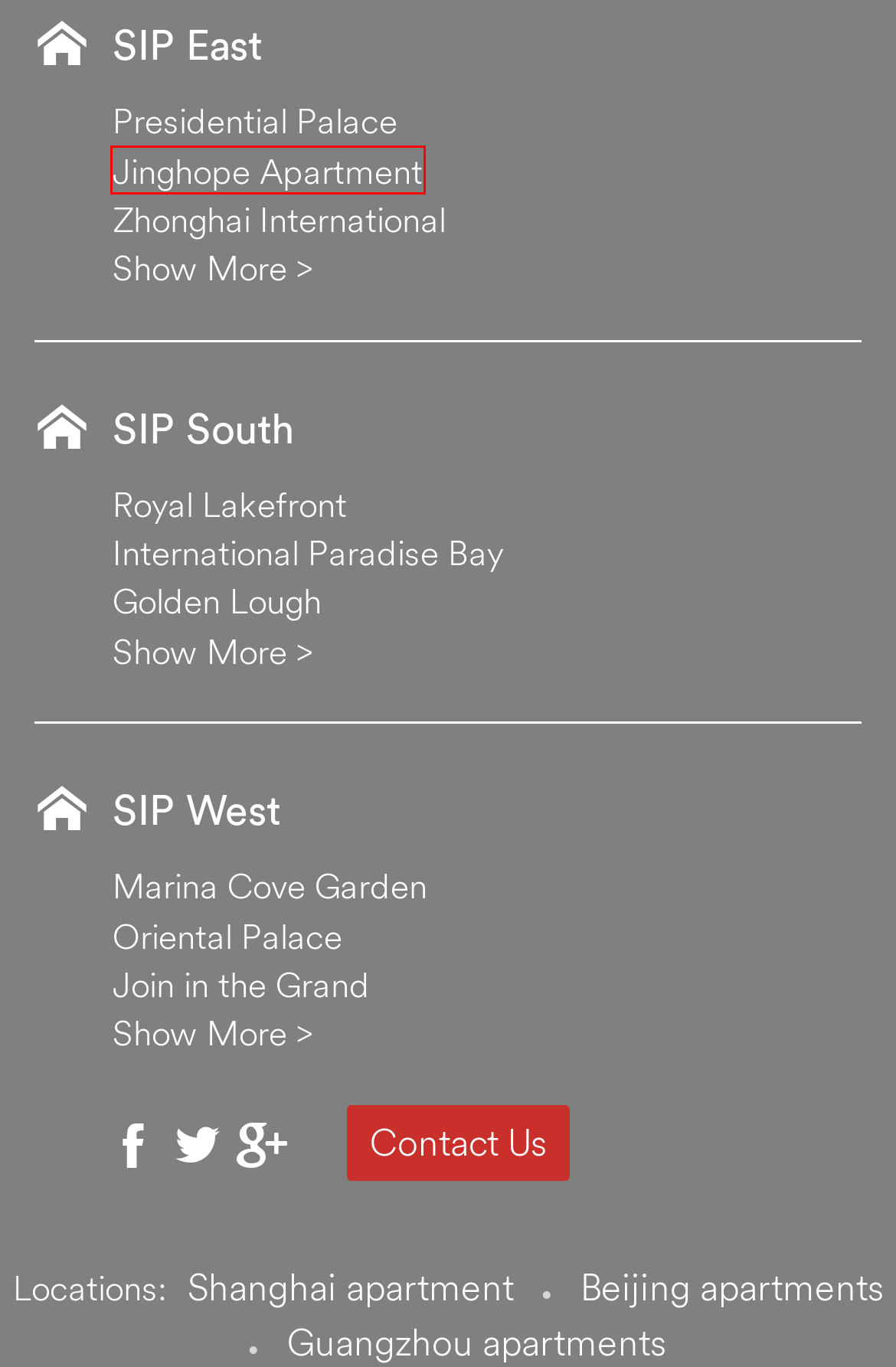Given a screenshot of a webpage featuring a red bounding box, identify the best matching webpage description for the new page after the element within the red box is clicked. Here are the options:
A. Suzhou Compounds in SIP South areafor rent, Expats Living in Suzhou, Maxview Realty
B. Oriental Palace serviced apartments Suzhou, - Maxview Realty
C. Zhonghai International Suzhou housing, - Maxview Realty
D. Join in the Grand Suzhou rent, - Maxview Realty
E. Beijing Apartment Villa House rent, Real Estate Property Rental, Maxview Realty
F. Royal Lakefront apartment Suzhou rent, - Maxview Realty
G. Jinghope Apartment rent in Suzhou, - Maxview Realty
H. Suzhou Compounds in SIP West areafor rent, Expats Living in Suzhou, Maxview Realty

G